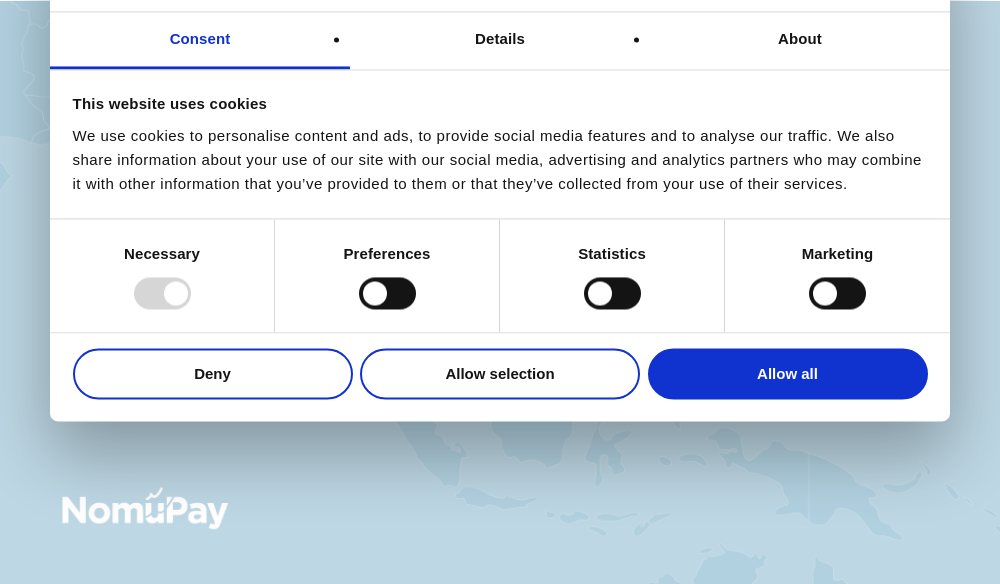Where is the NomuPay logo located?
Refer to the image and respond with a one-word or short-phrase answer.

Bottom left